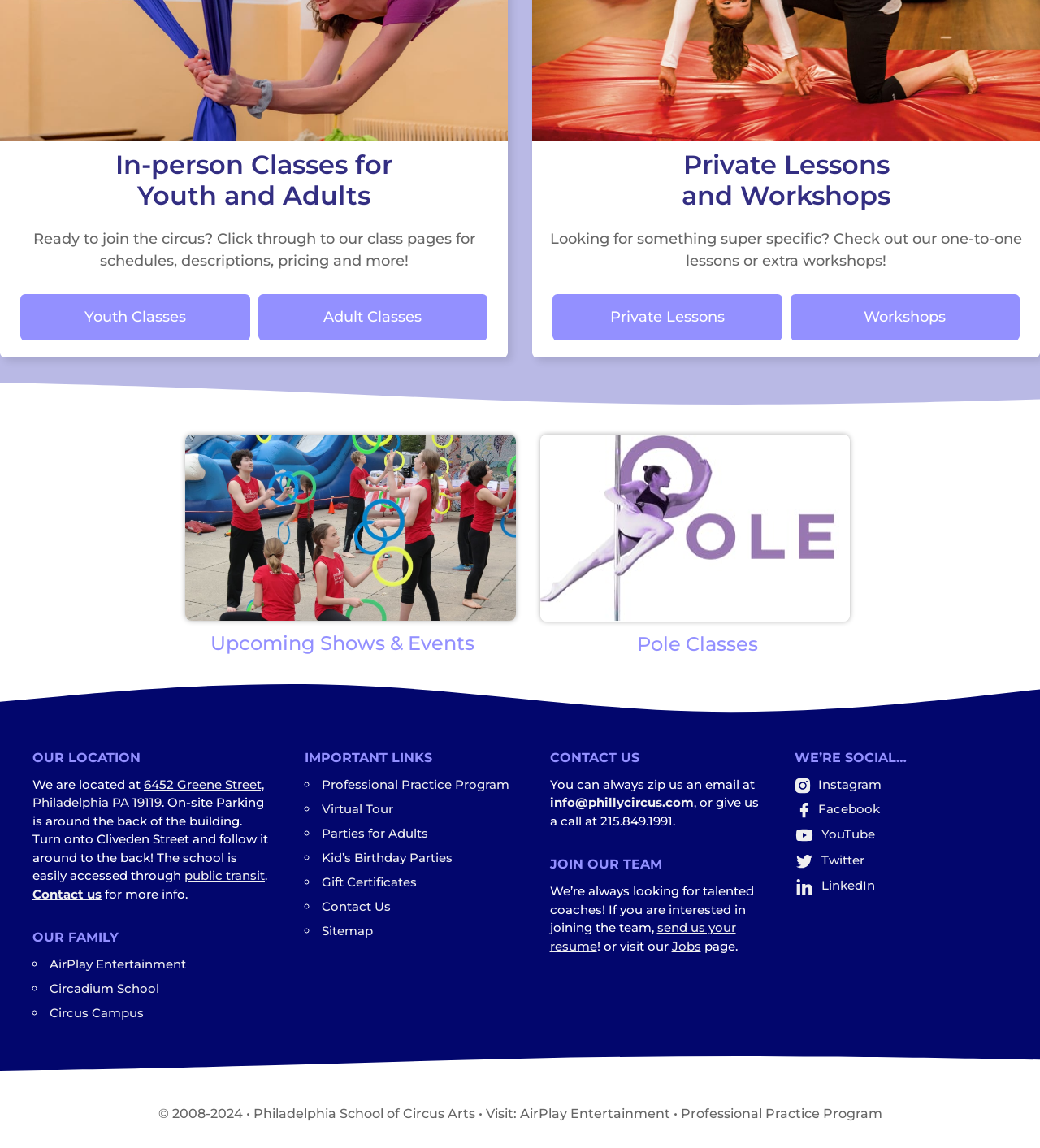Given the webpage screenshot, identify the bounding box of the UI element that matches this description: "Kid’s Birthday Parties".

[0.309, 0.74, 0.435, 0.753]